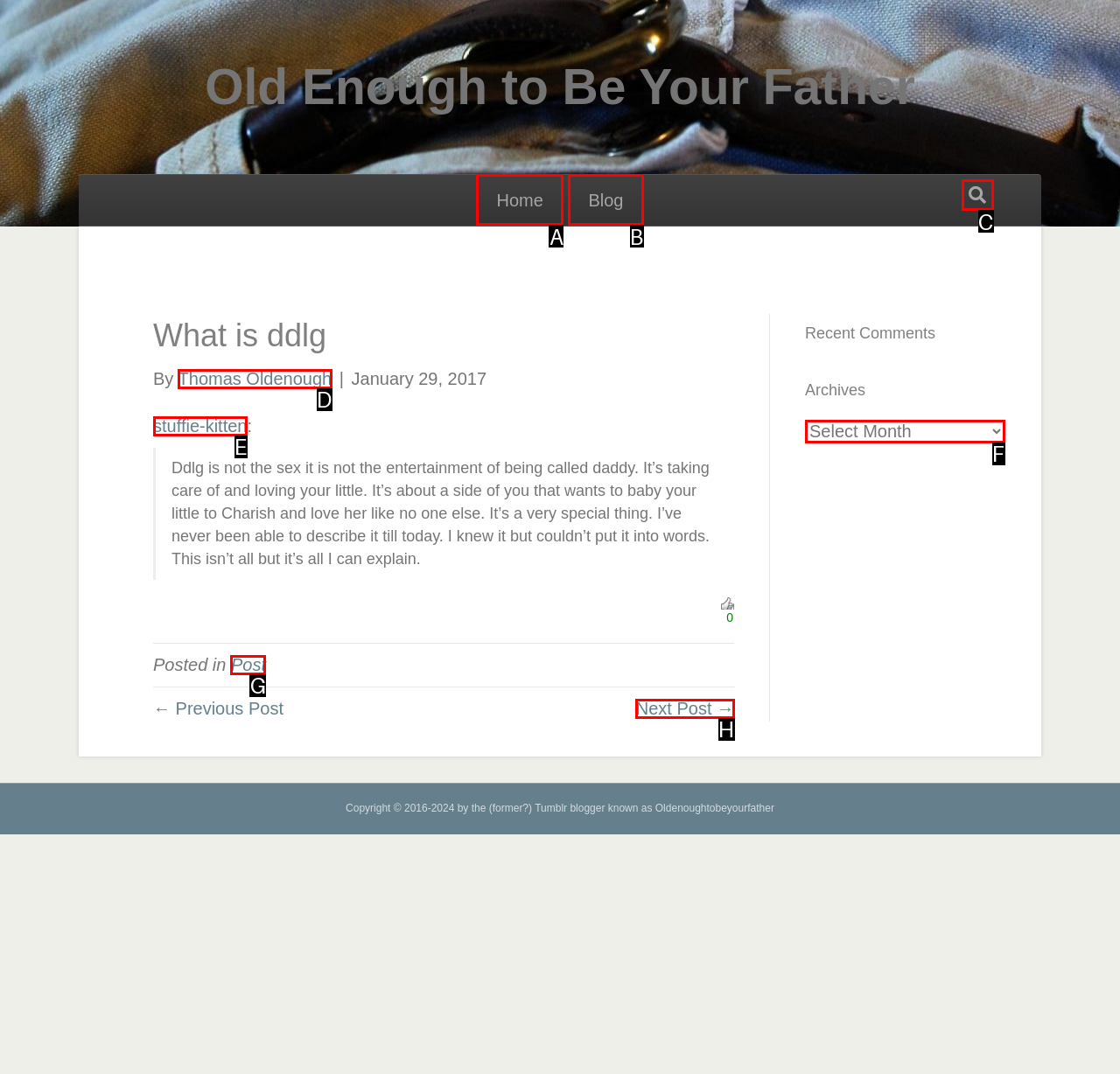Pick the option that should be clicked to perform the following task: Search for something
Answer with the letter of the selected option from the available choices.

C